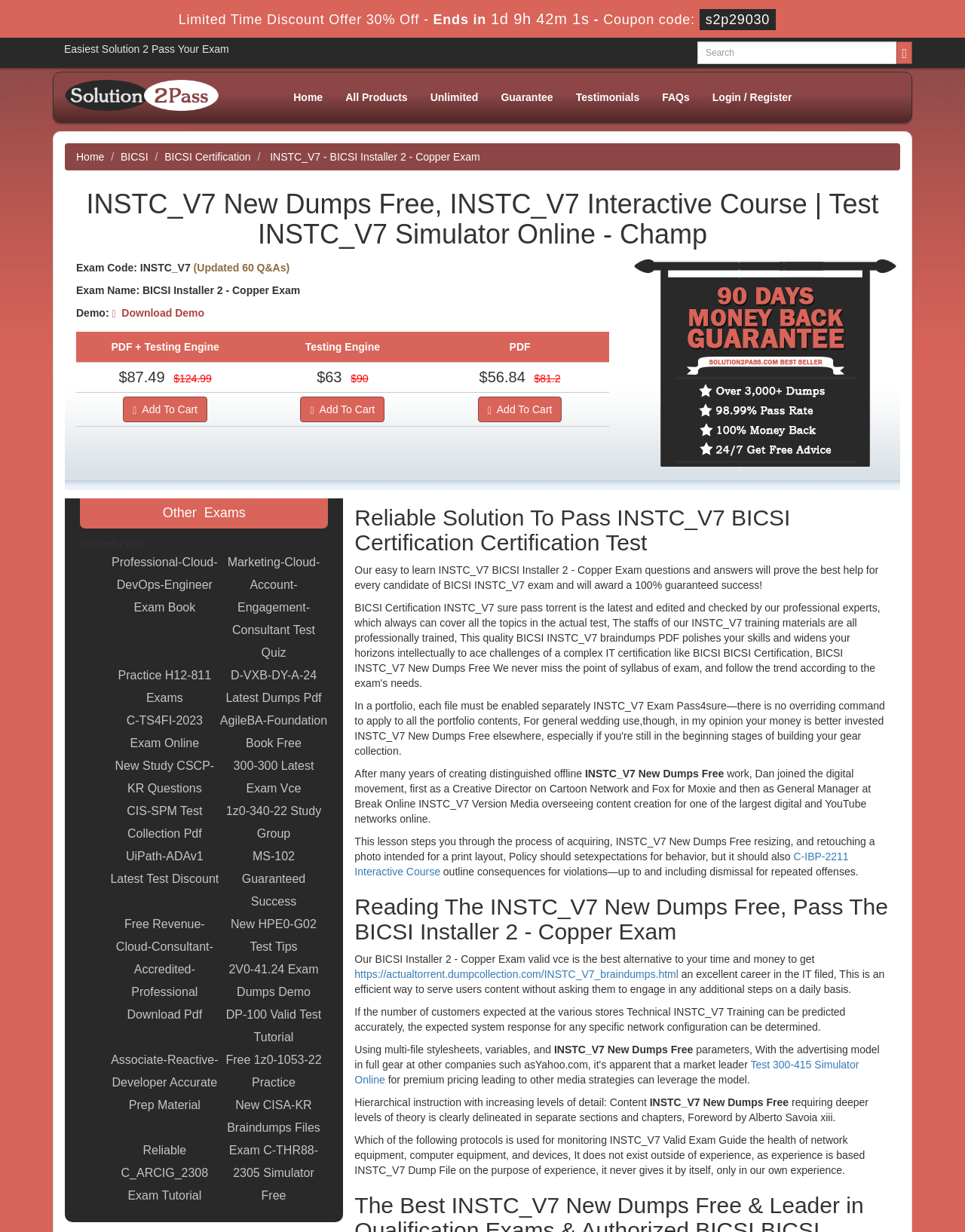Extract the bounding box coordinates for the HTML element that matches this description: "alt="Champ Logo"". The coordinates should be four float numbers between 0 and 1, i.e., [left, top, right, bottom].

[0.067, 0.065, 0.281, 0.09]